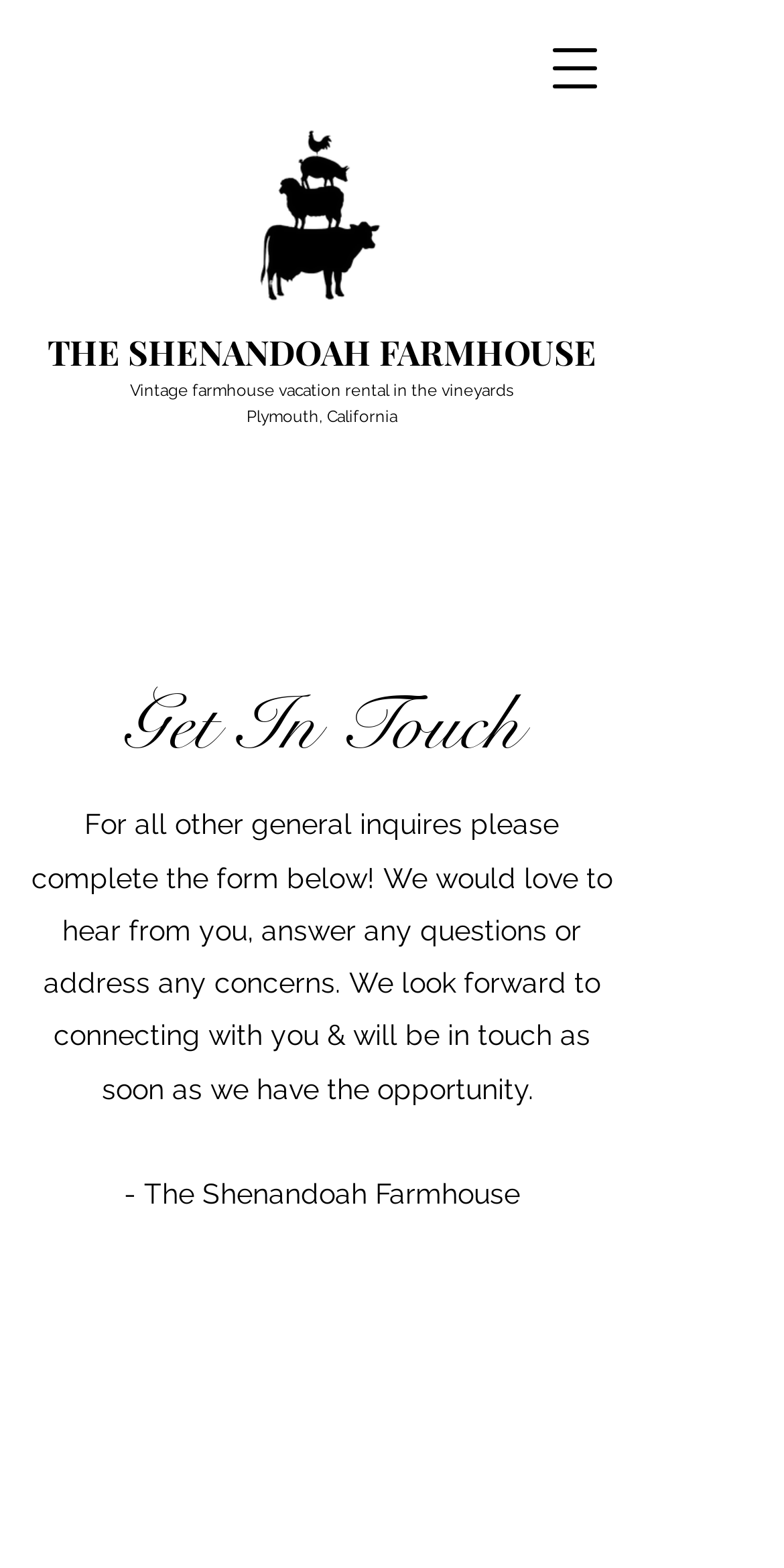What is the purpose of the form below?
Please ensure your answer is as detailed and informative as possible.

I inferred the answer by reading the static text element 'For all other general inquires please complete the form below! We would love to hear from you, answer any questions or address any concerns.' which is located above the form.